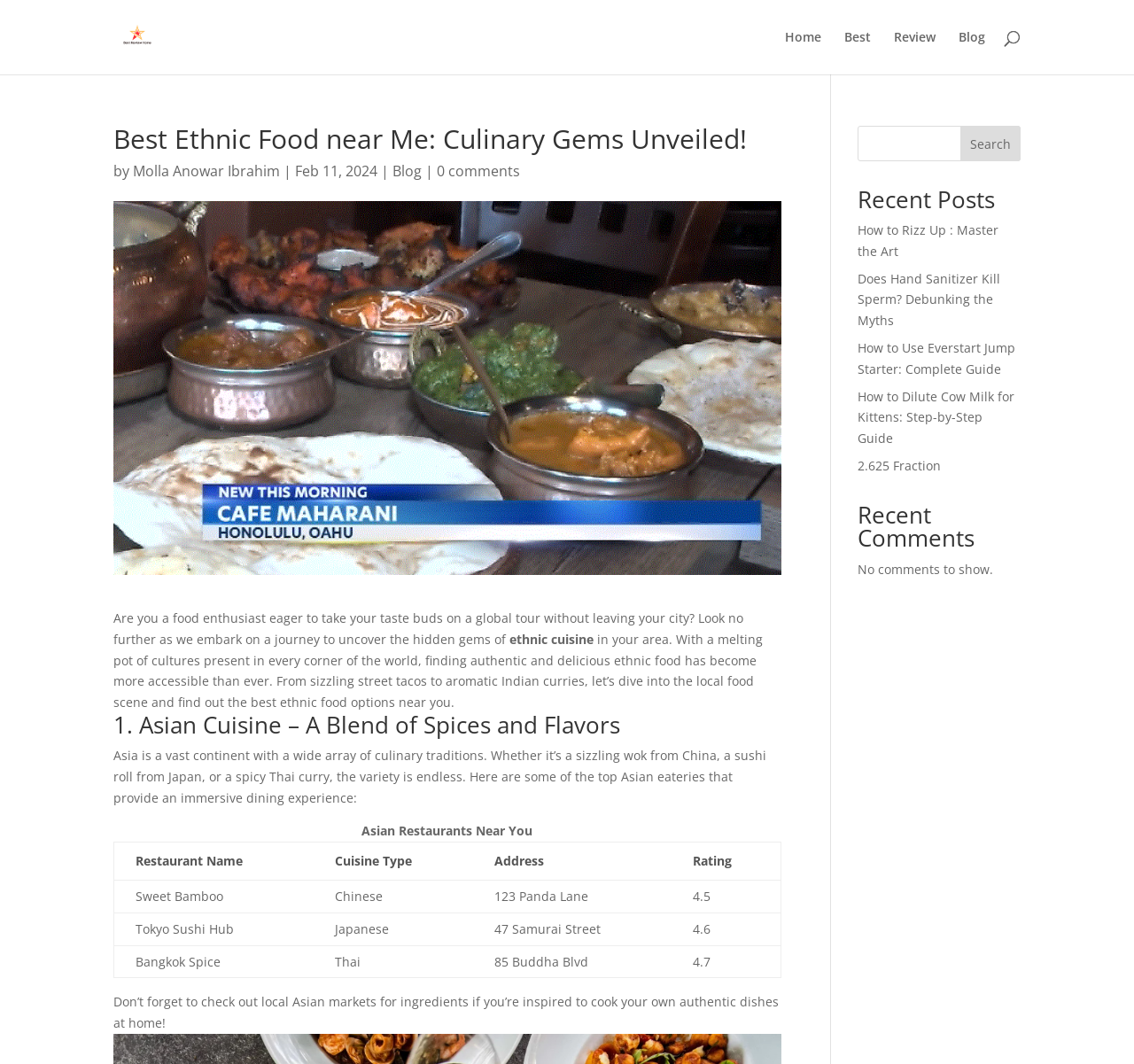What is the rating of the restaurant 'Sweet Bamboo'?
Refer to the image and respond with a one-word or short-phrase answer.

4.5